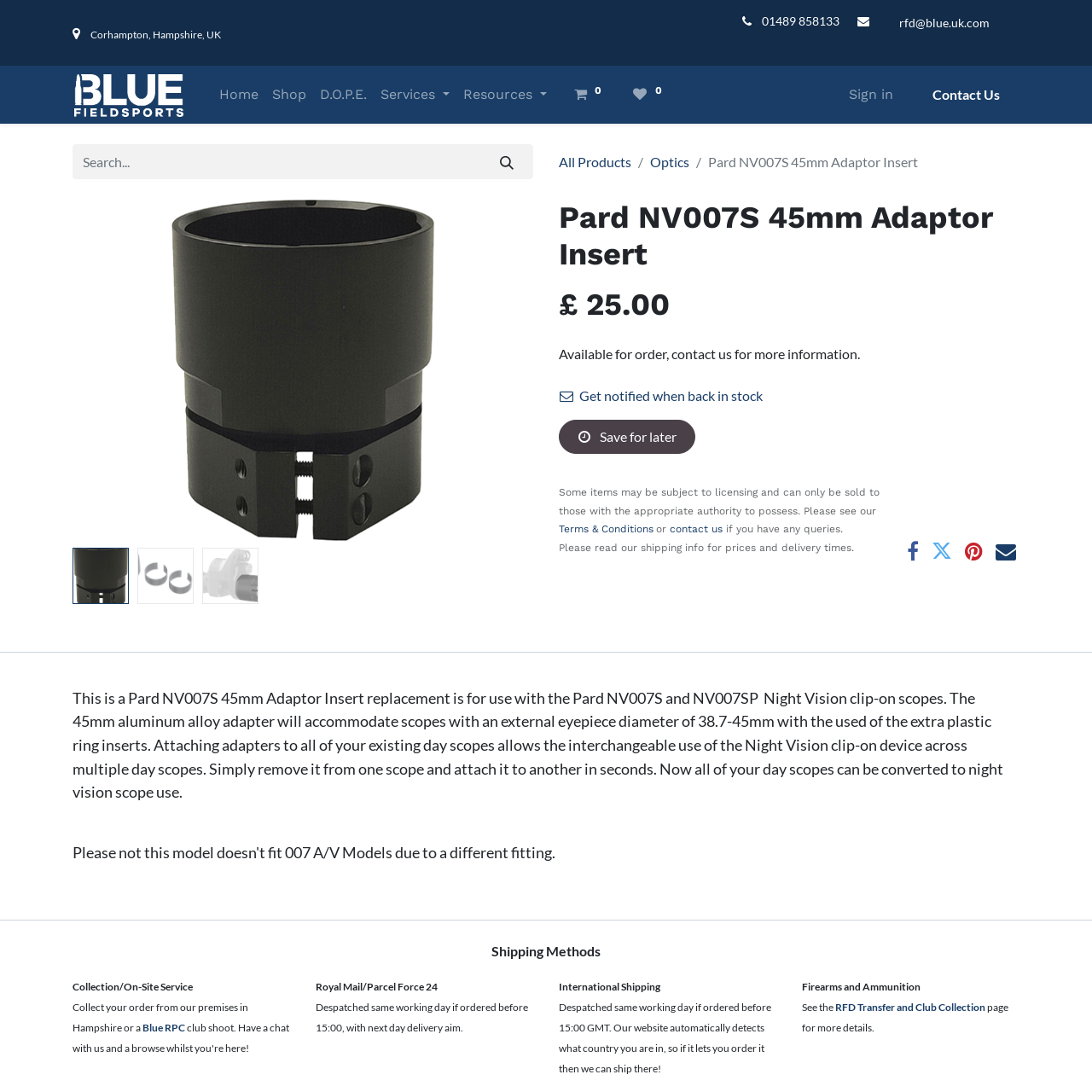What is the price of the Pard NV007S 45mm Adaptor Insert?
Use the information from the image to give a detailed answer to the question.

The price of the Pard NV007S 45mm Adaptor Insert can be found in the product description section, where it is stated as £25.00.